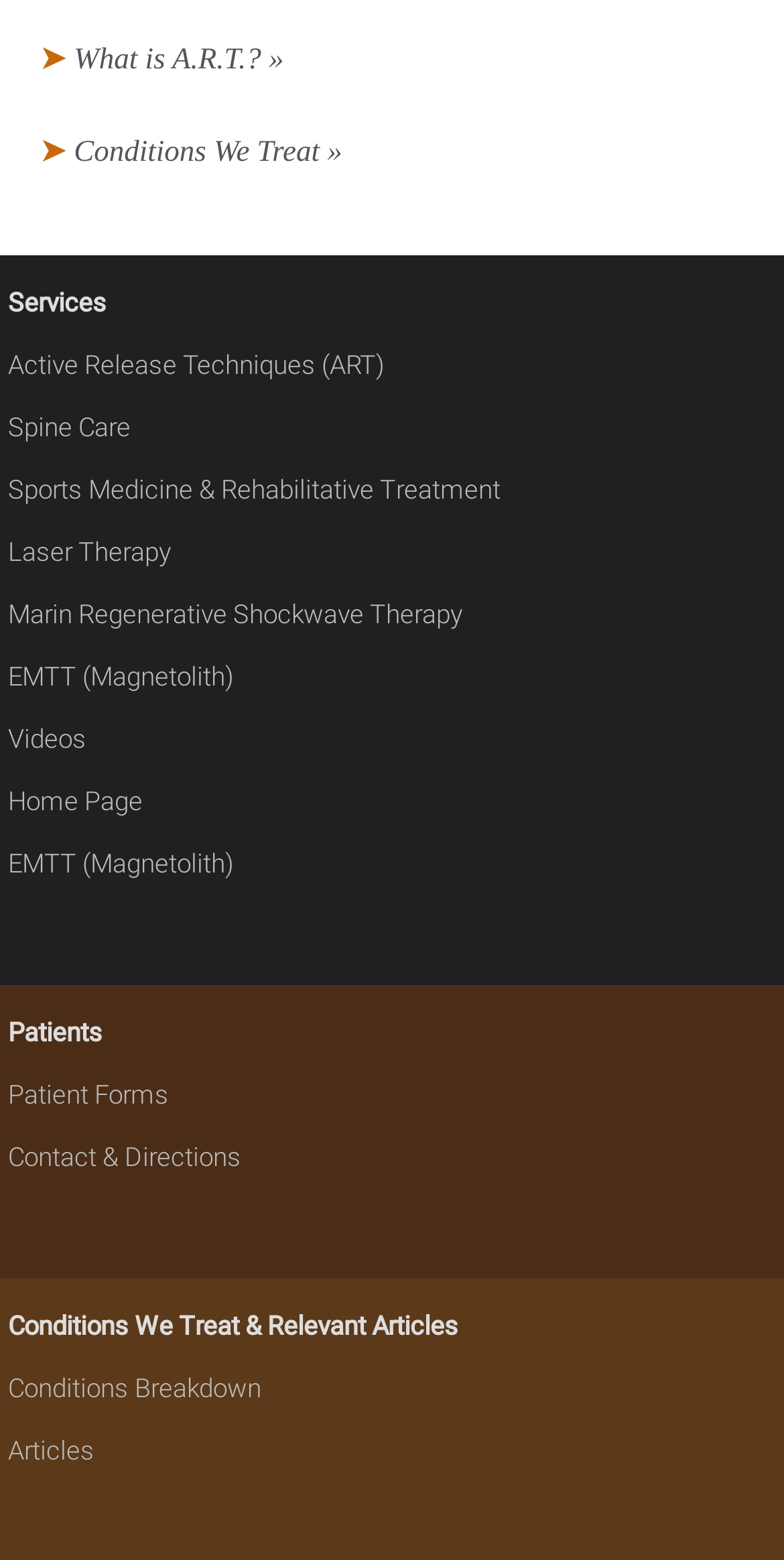What type of therapy is mentioned on this webpage?
Please provide a comprehensive and detailed answer to the question.

One of the links under the 'Conditions We Treat »' section is 'Laser Therapy', which suggests that this type of therapy is offered by this healthcare website.